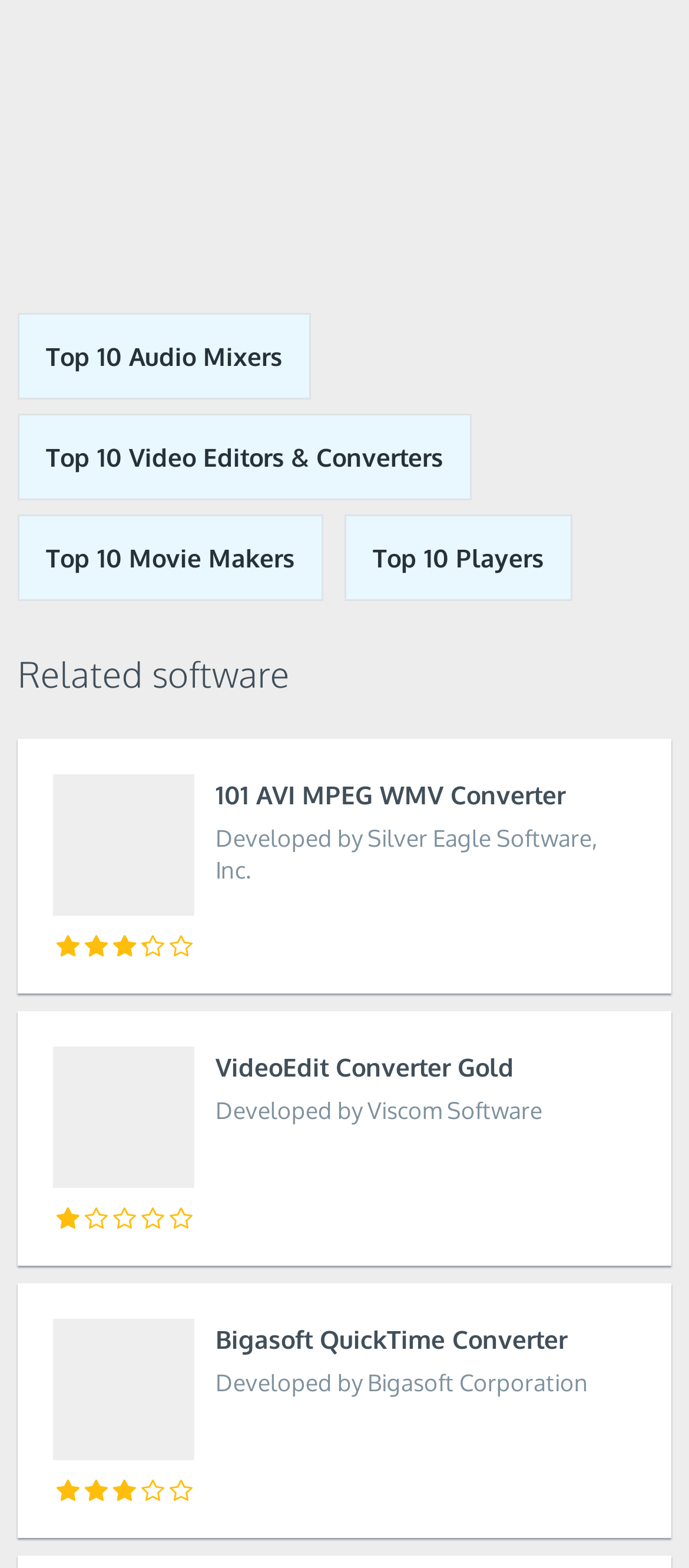Please identify the bounding box coordinates of the element on the webpage that should be clicked to follow this instruction: "Explore Related software". The bounding box coordinates should be given as four float numbers between 0 and 1, formatted as [left, top, right, bottom].

[0.026, 0.415, 0.974, 0.444]